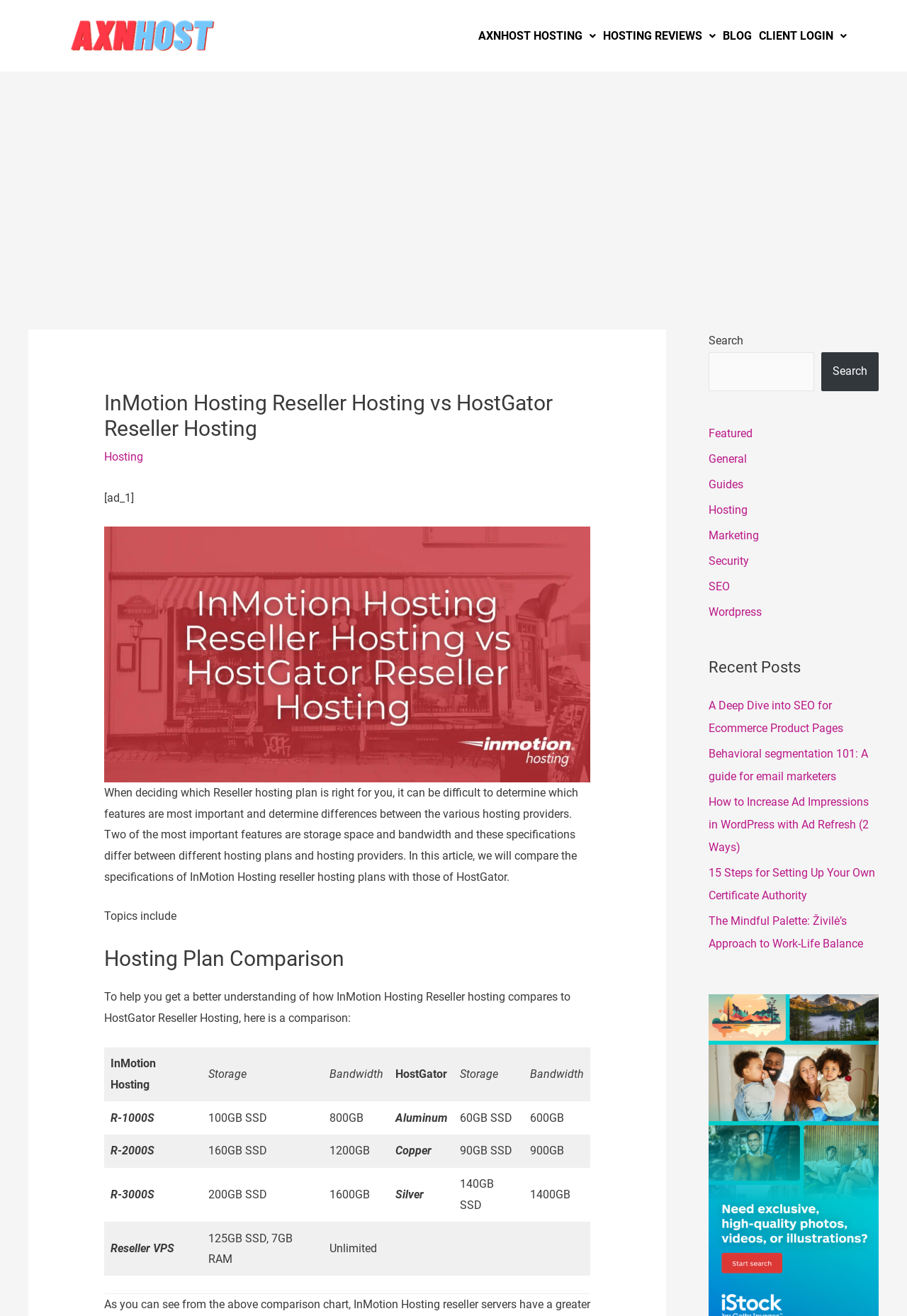Please identify the coordinates of the bounding box that should be clicked to fulfill this instruction: "Click on the 'AXNHOST HOSTING' link".

[0.523, 0.015, 0.661, 0.04]